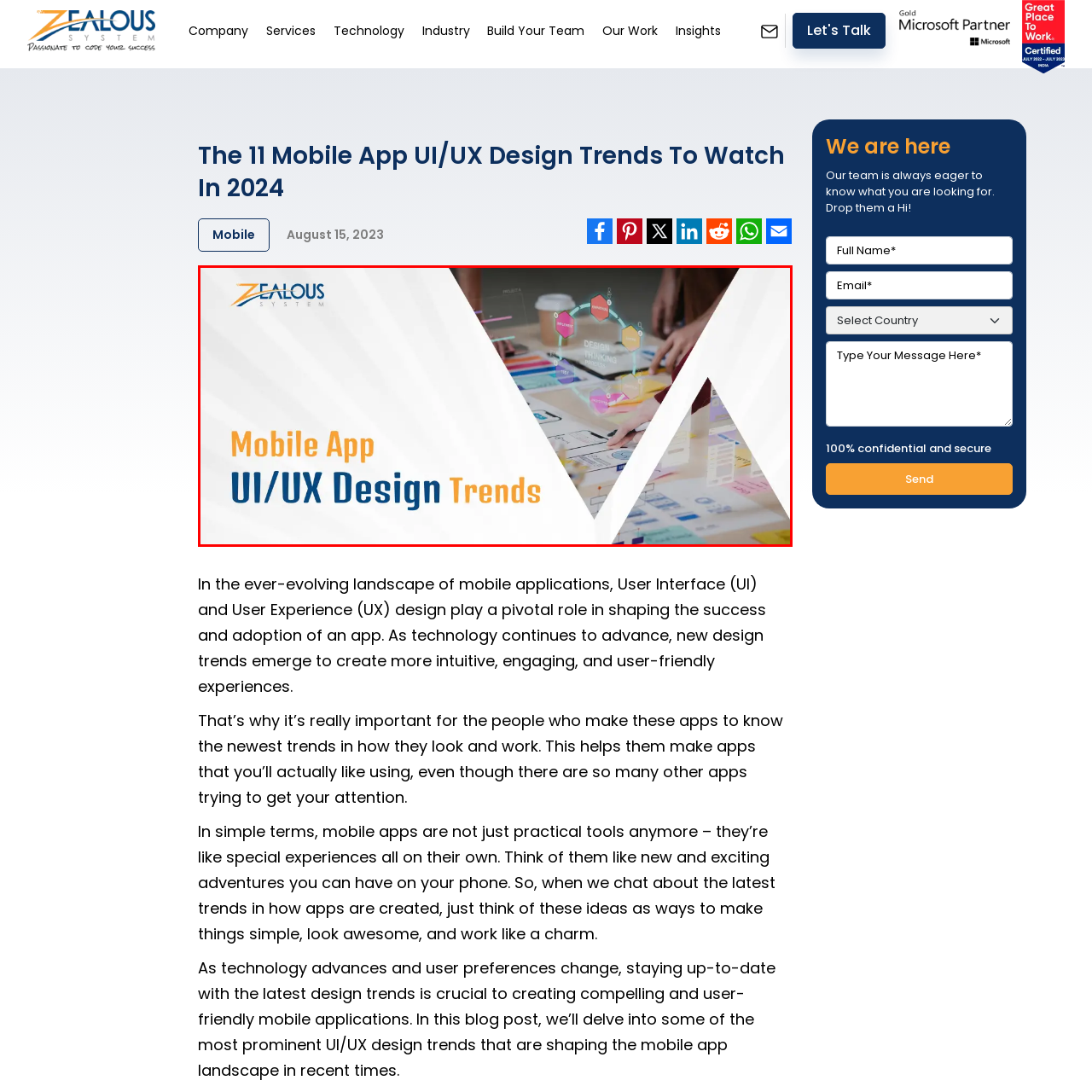Inspect the image within the red box and provide a detailed and thorough answer to the following question: What type of materials are on the bright surface?

The scene features hands actively interacting with colorful design materials, including mood boards and sticky notes, on a bright surface, suggesting a collaborative environment. This indicates that the bright surface is covered with mood boards and sticky notes, which are commonly used in design and brainstorming activities.